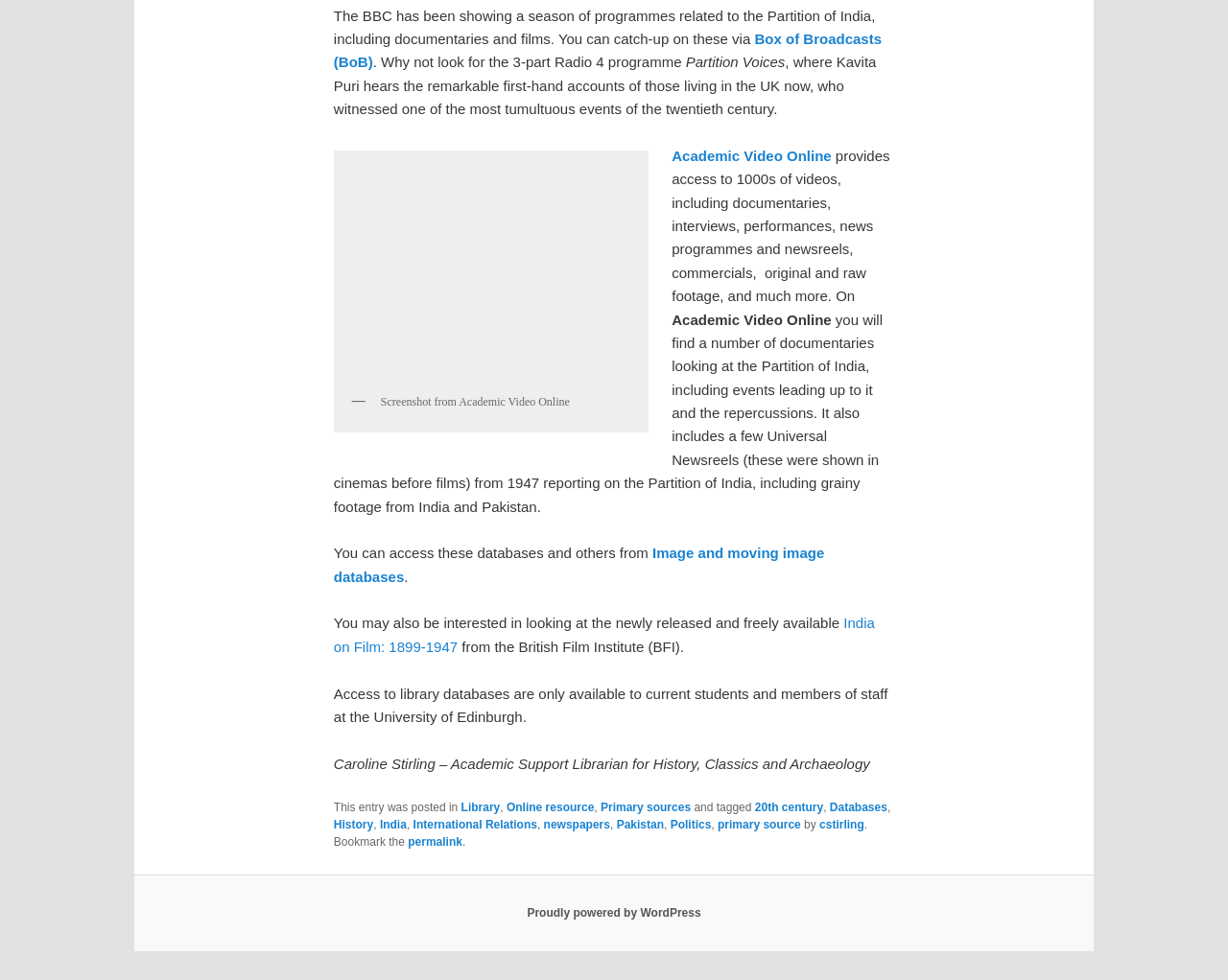Give a one-word or short-phrase answer to the following question: 
What is the topic of the BBC programmes mentioned?

Partition of India